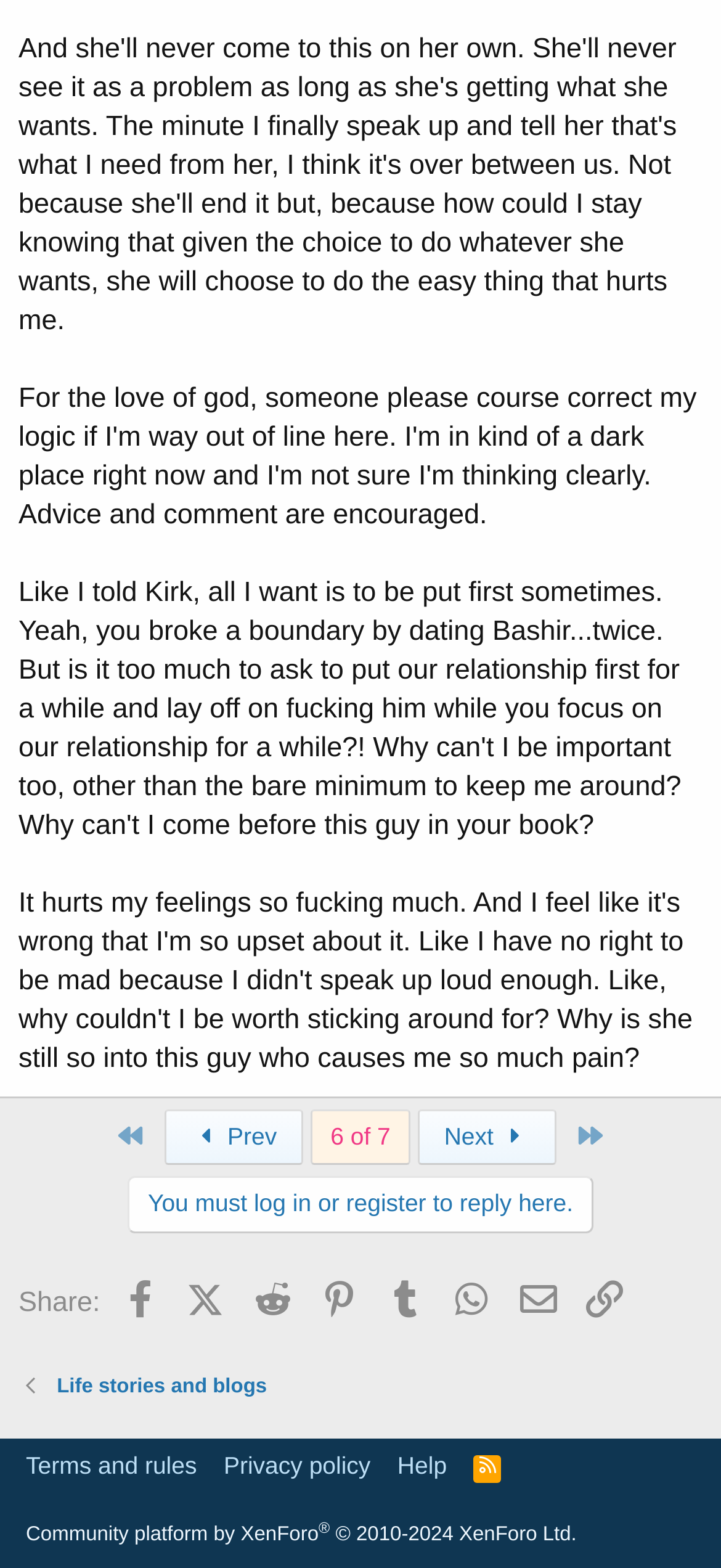Select the bounding box coordinates of the element I need to click to carry out the following instruction: "View the 'Recent Posts'".

None